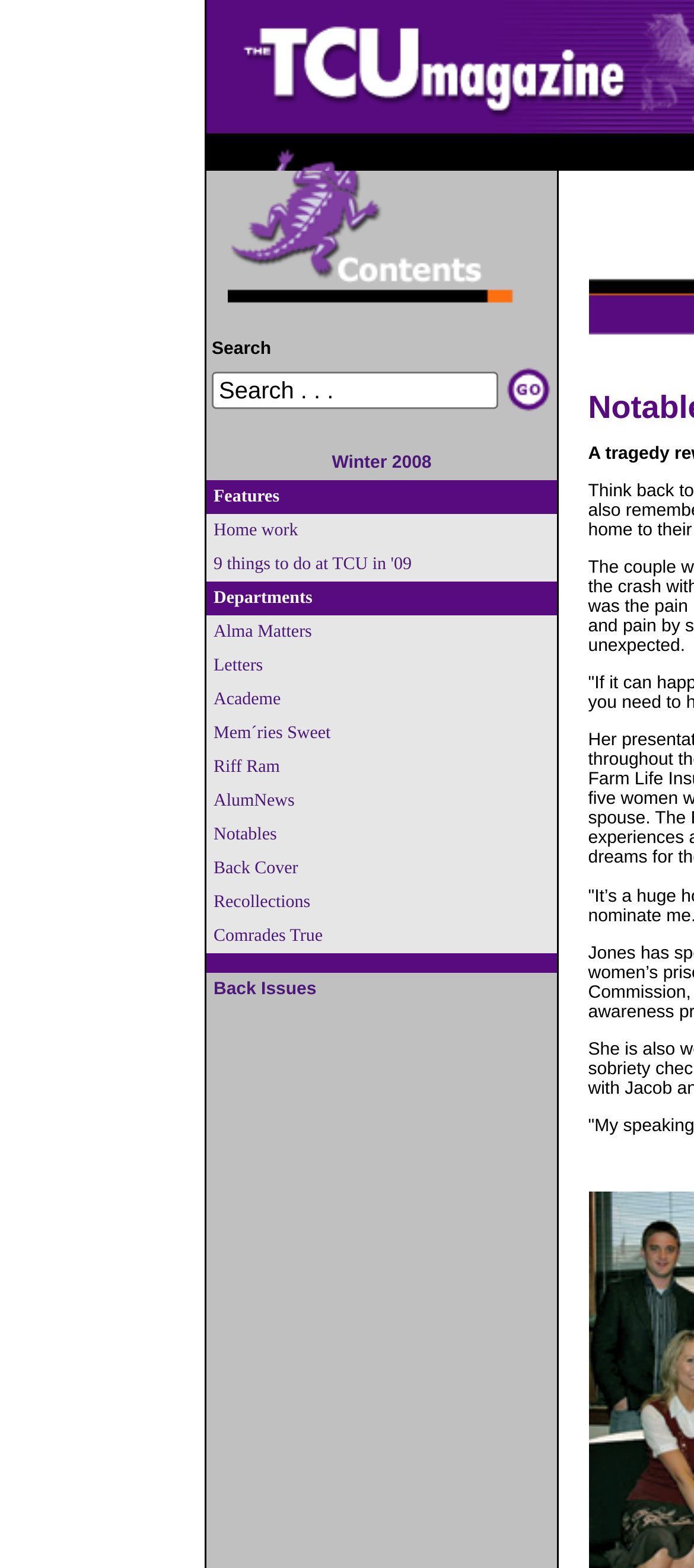Please determine the bounding box coordinates for the element that should be clicked to follow these instructions: "Read the Winter 2008 issue".

[0.478, 0.289, 0.622, 0.302]